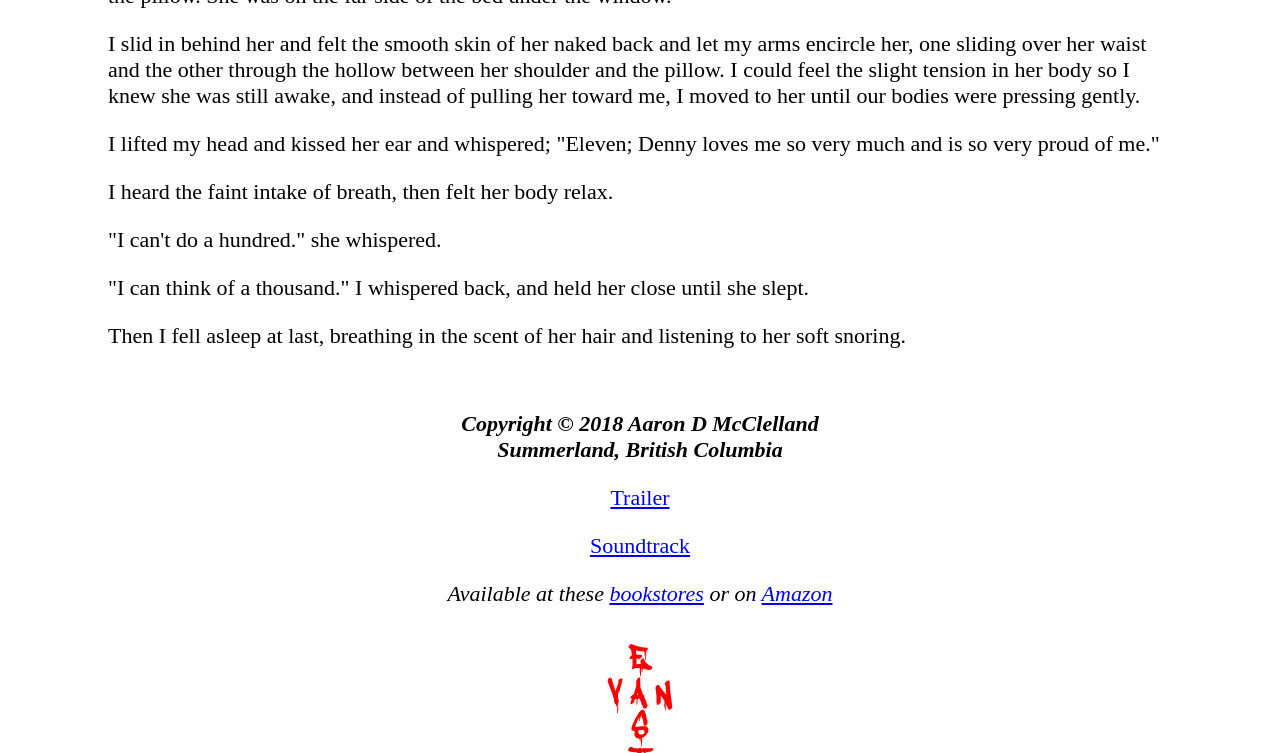Where is the book available?
Please describe in detail the information shown in the image to answer the question.

I found the information about the book's availability by looking at the bottom of the webpage. The text 'Available at these bookstores or on Amazon' suggests that the book can be found in bookstores and on Amazon.